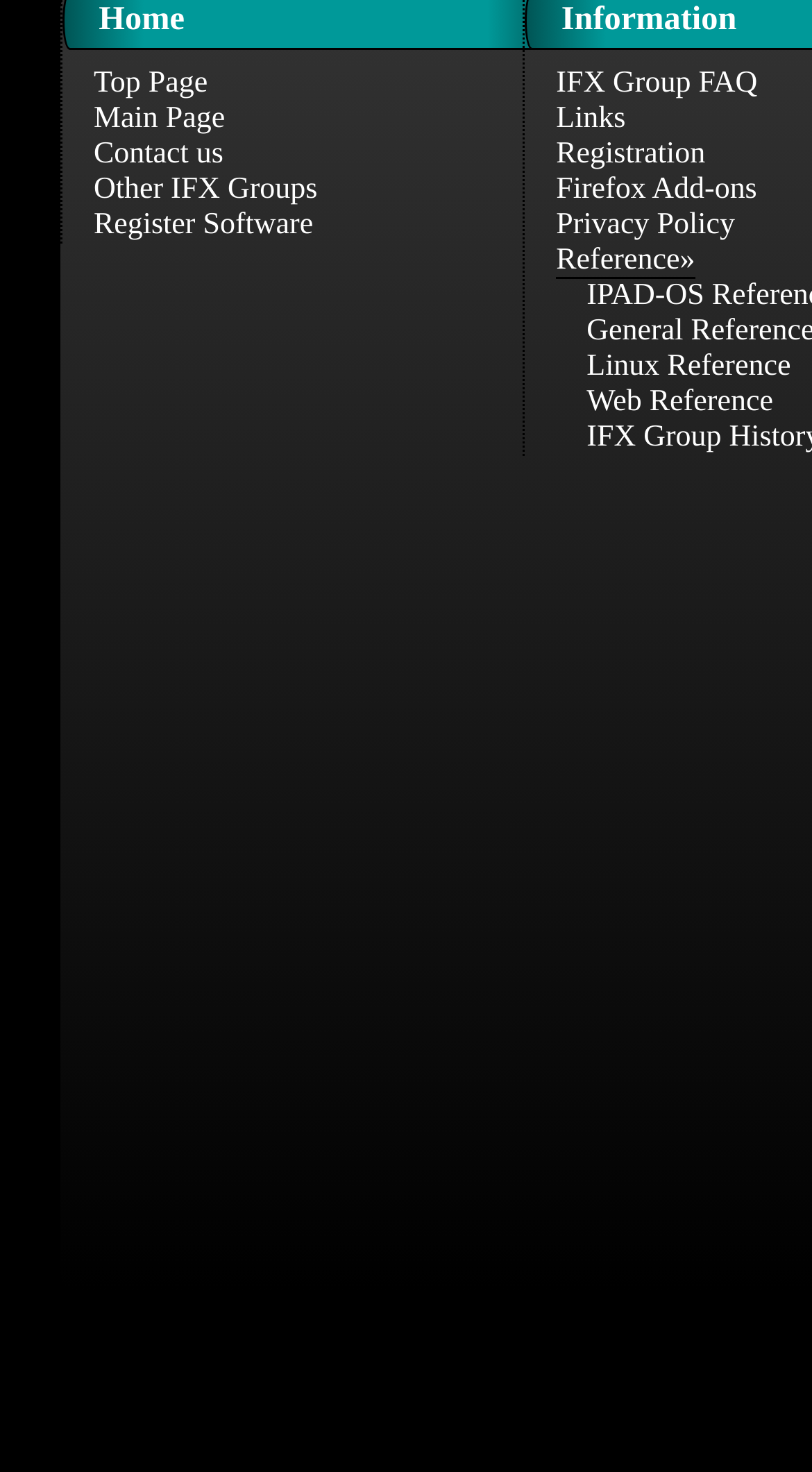Predict the bounding box of the UI element based on the description: "Main Page". The coordinates should be four float numbers between 0 and 1, formatted as [left, top, right, bottom].

[0.078, 0.707, 0.5, 0.731]